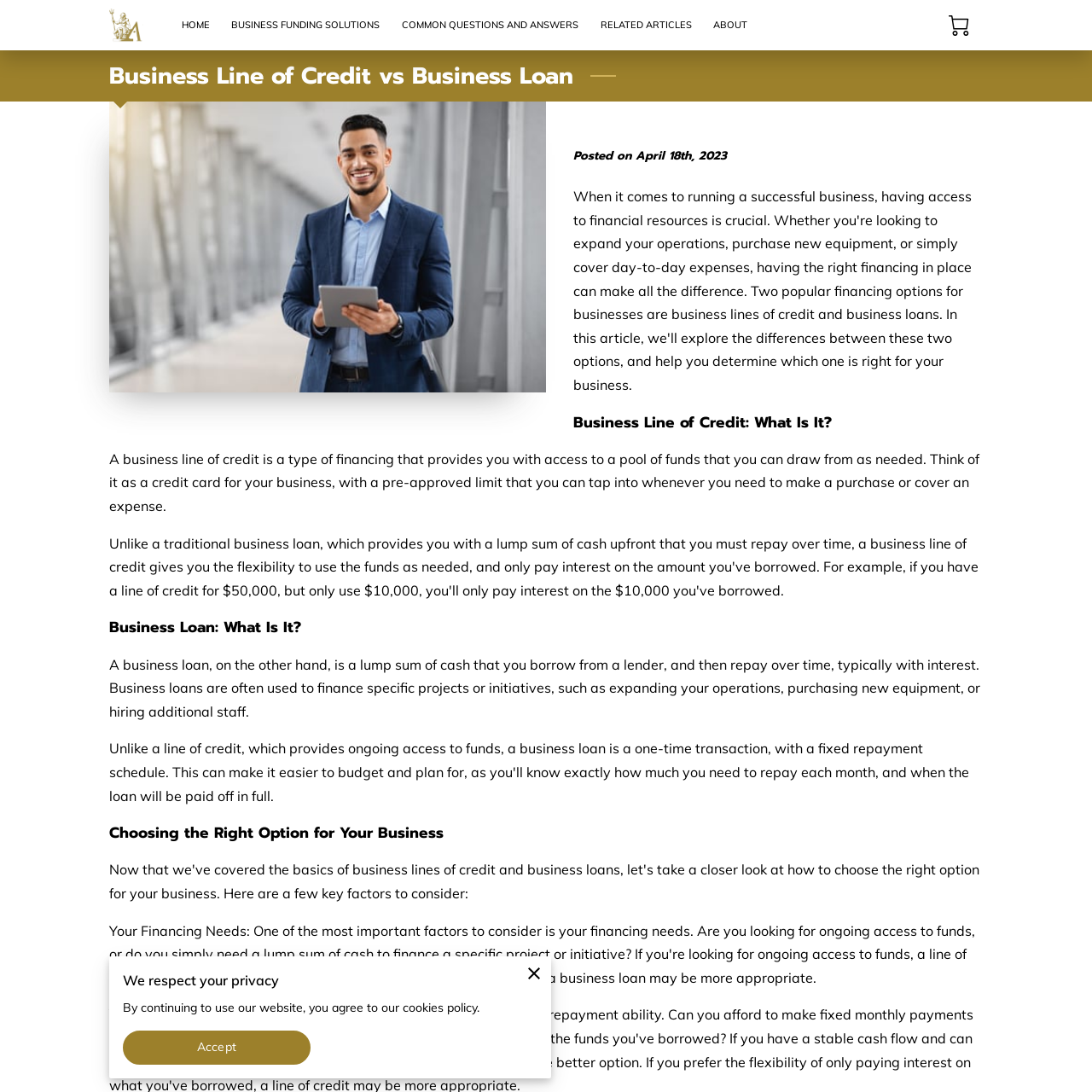Create a detailed summary of the webpage's content and design.

The webpage is about Atlantis Business Services Inc, a company that provides business consultancy and trading services in Warrenton. At the top left of the page, there is a link to the company's homepage, accompanied by a small image with the company's name. 

Below the company's name, there is a navigation menu with five links: HOME, BUSINESS FUNDING SOLUTIONS, COMMON QUESTIONS AND ANSWERS, RELATED ARTICLES, and ABOUT. These links are aligned horizontally and take up about half of the page's width.

The main content of the page is divided into sections, each with a heading. The first section is titled "Business Line of Credit vs Business Loan" and has a large image below it. The second section is titled "Posted on April 18th, 2023" and is followed by three sections that explain the differences between business lines of credit and business loans. These sections have headings such as "Business Line of Credit: What Is It?" and "Business Loan: What Is It?", and are accompanied by descriptive paragraphs of text.

At the bottom of the page, there is a section with a heading "Choosing the Right Option for Your Business". Below this section, there are two lines of text that mention the website's privacy policy and cookies. There is also an "Accept" button to agree to the cookies policy.

On the right side of the page, near the top, there is a button with a number "0" on it, accompanied by a small image. Further down the page, there is another button with a small image, but no text.